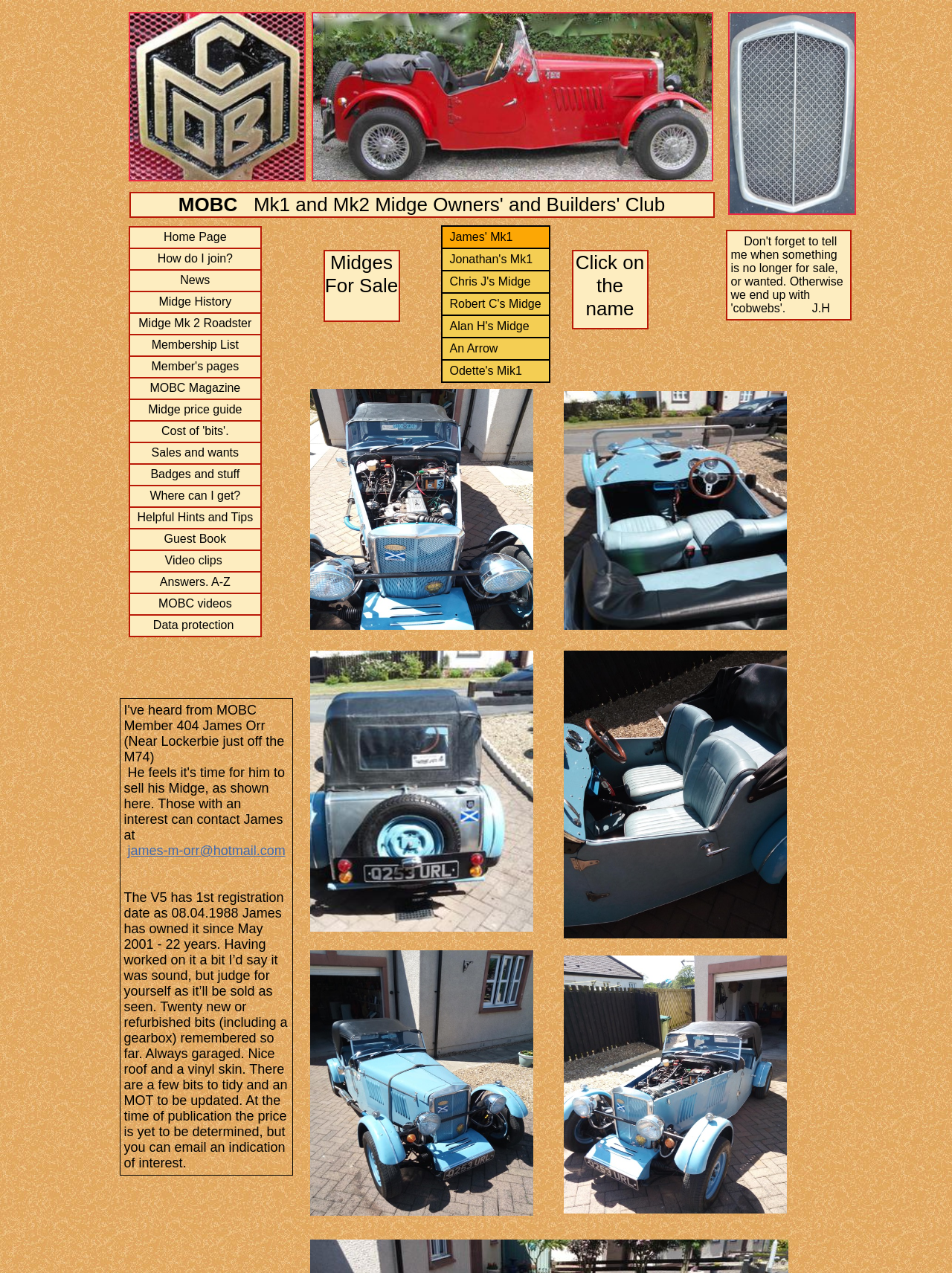Highlight the bounding box coordinates of the region I should click on to meet the following instruction: "Check Membership List".

[0.136, 0.263, 0.274, 0.279]